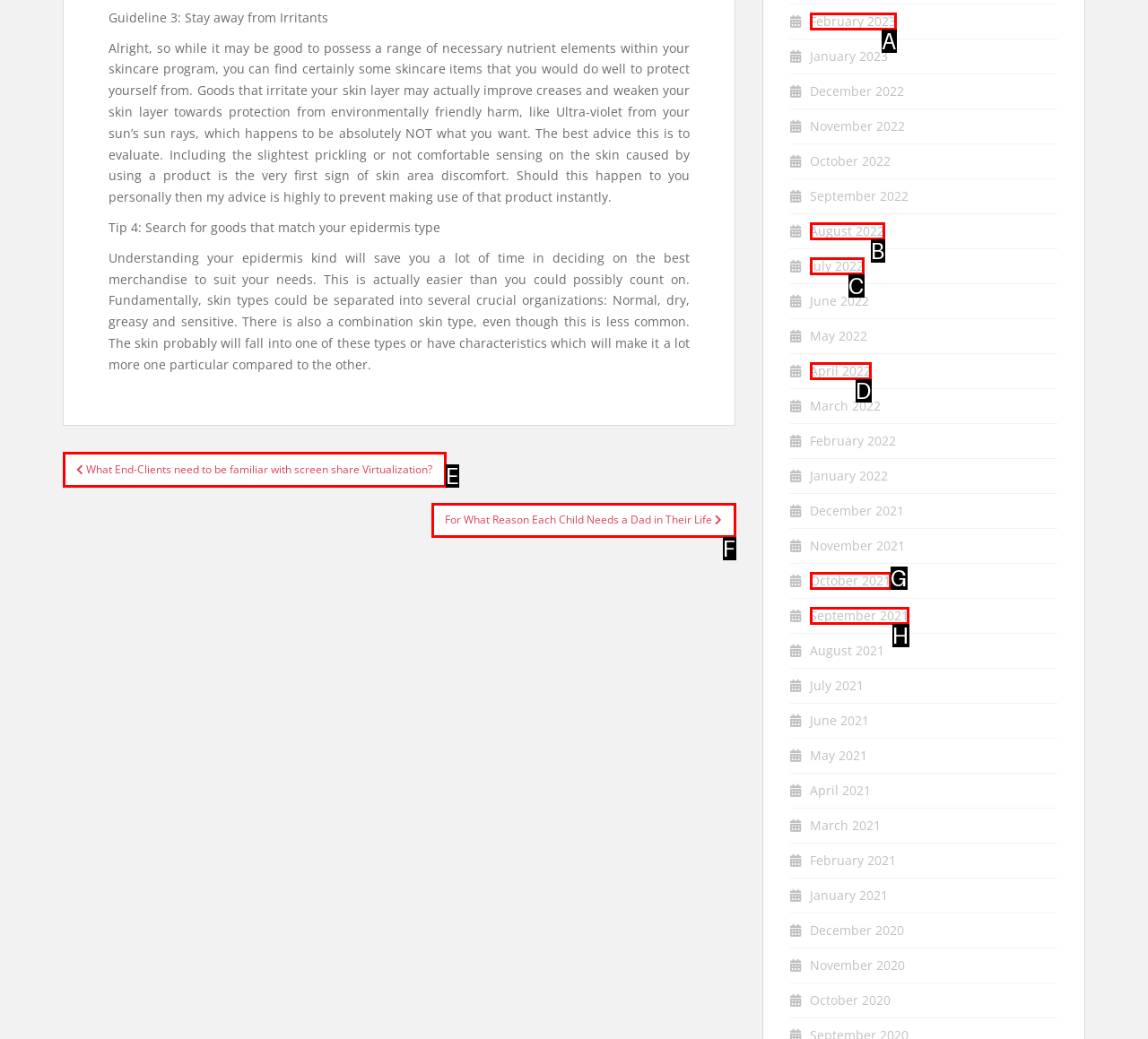Given the description: April 2022, select the HTML element that best matches it. Reply with the letter of your chosen option.

D